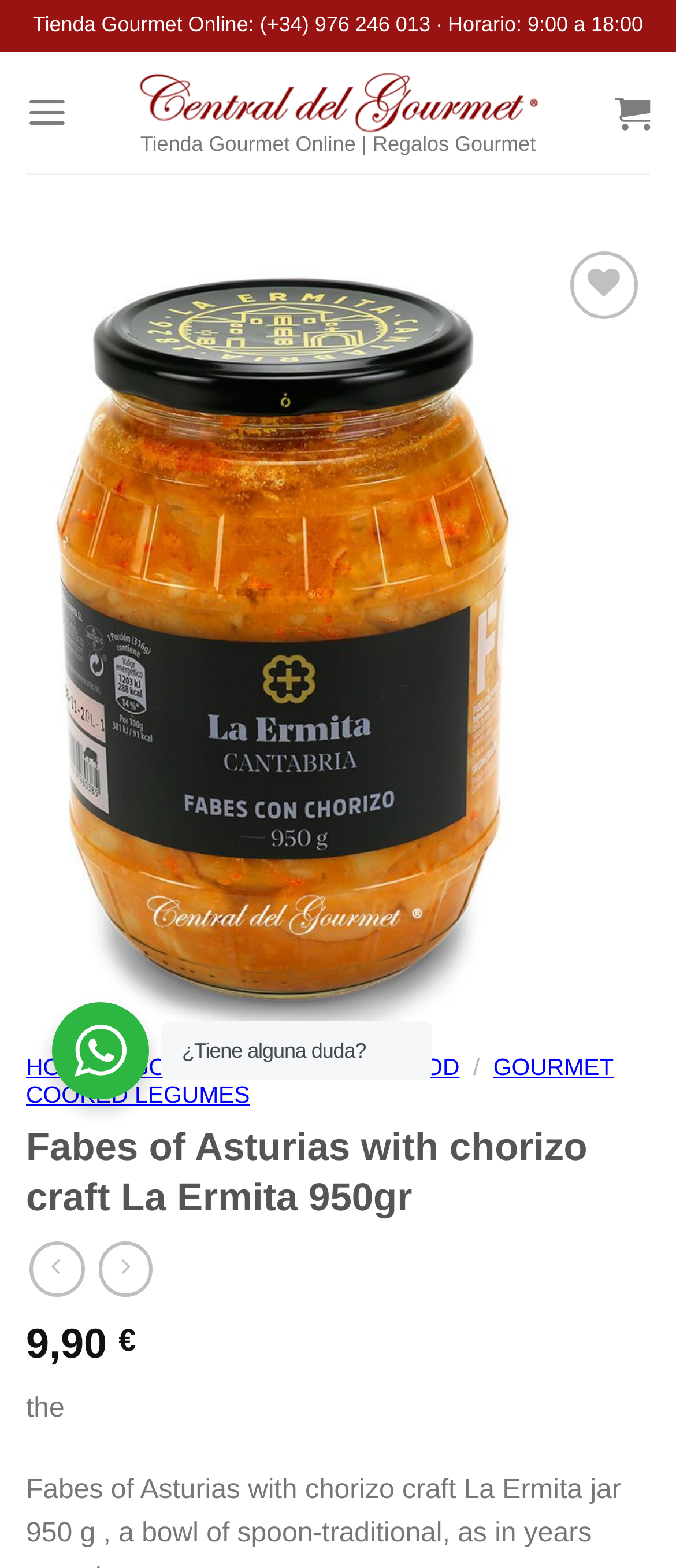Please locate the clickable area by providing the bounding box coordinates to follow this instruction: "Go to the 'Menu'".

[0.038, 0.045, 0.101, 0.099]